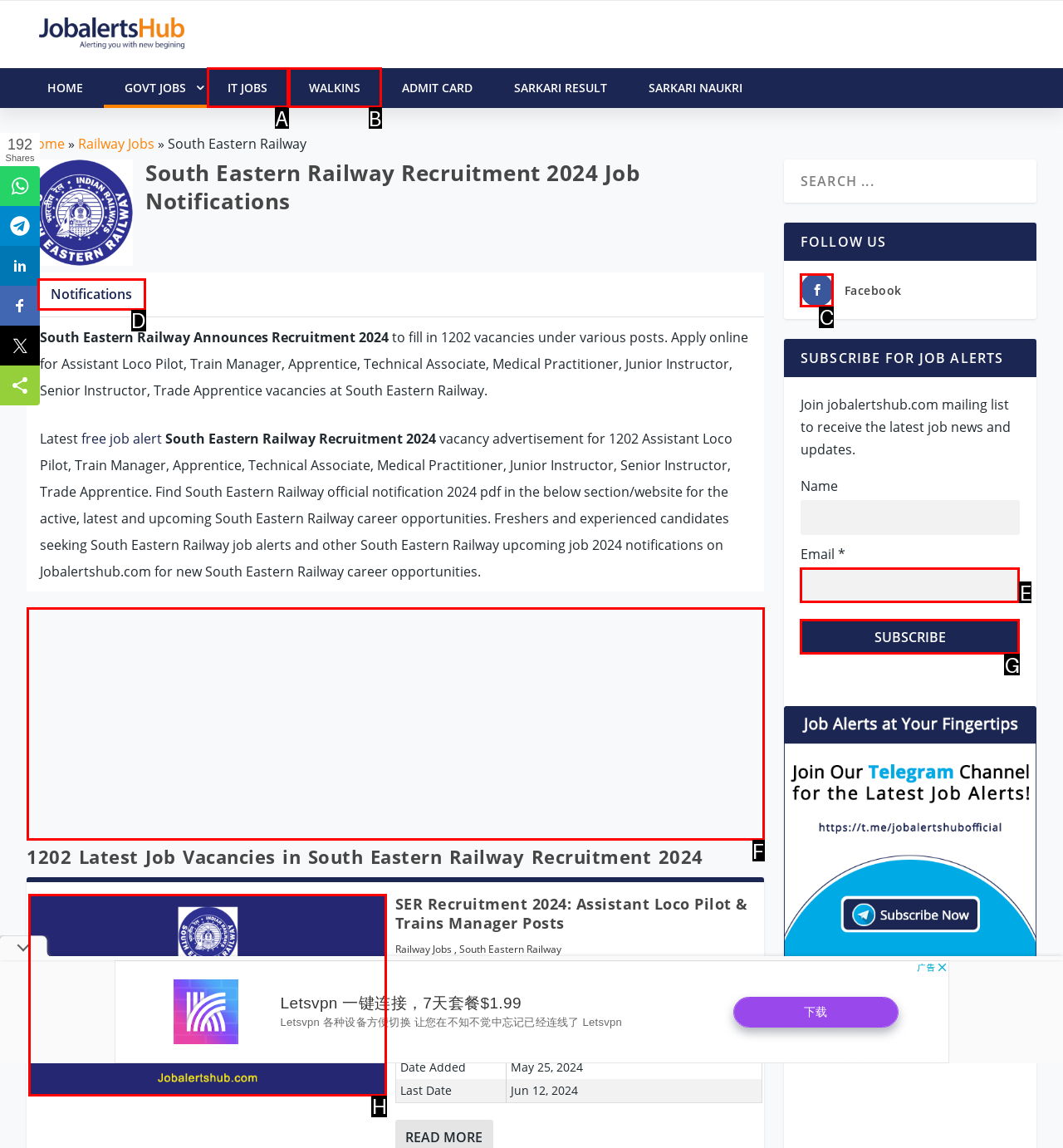Tell me which one HTML element best matches the description: Walkins
Answer with the option's letter from the given choices directly.

B